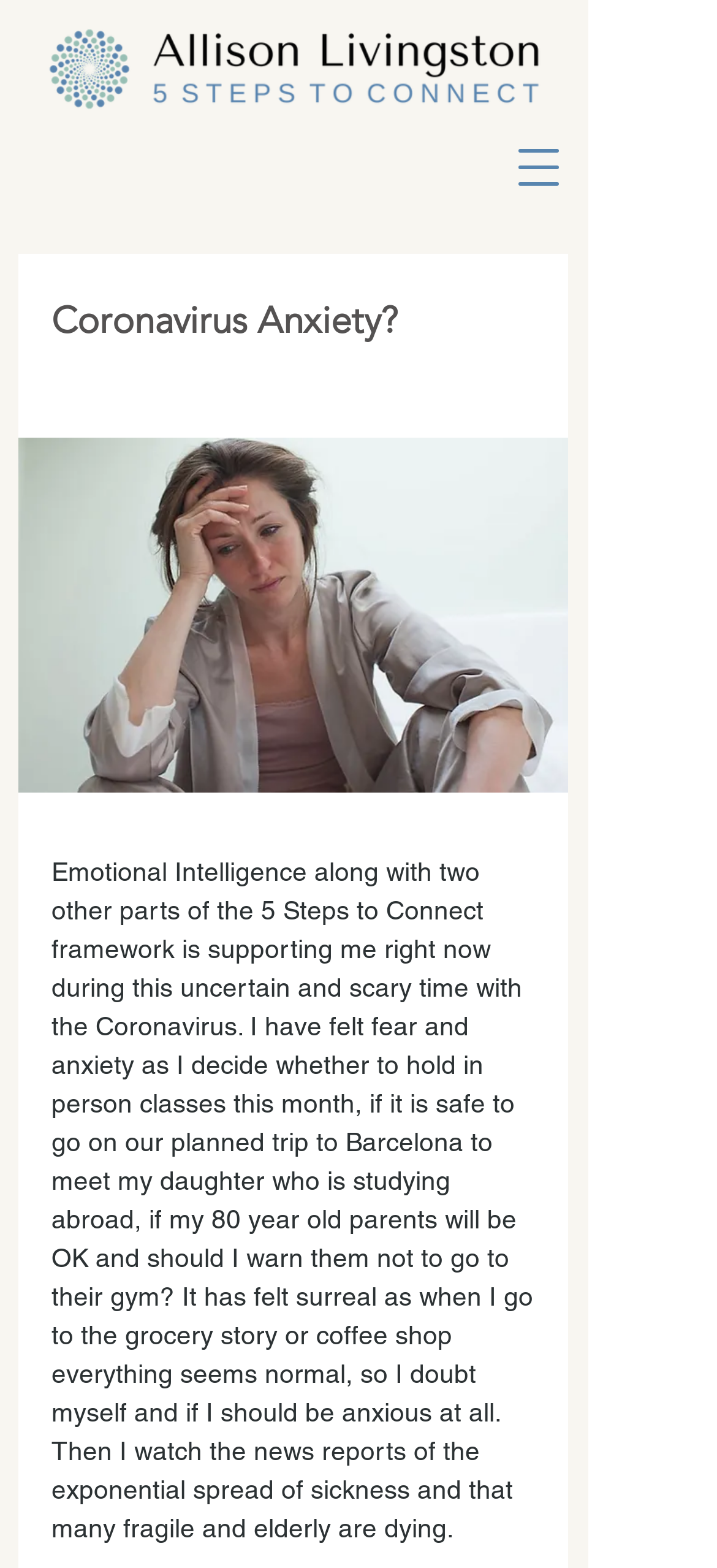Identify the coordinates of the bounding box for the element described below: "aria-label="Open navigation menu"". Return the coordinates as four float numbers between 0 and 1: [left, top, right, bottom].

[0.705, 0.086, 0.795, 0.127]